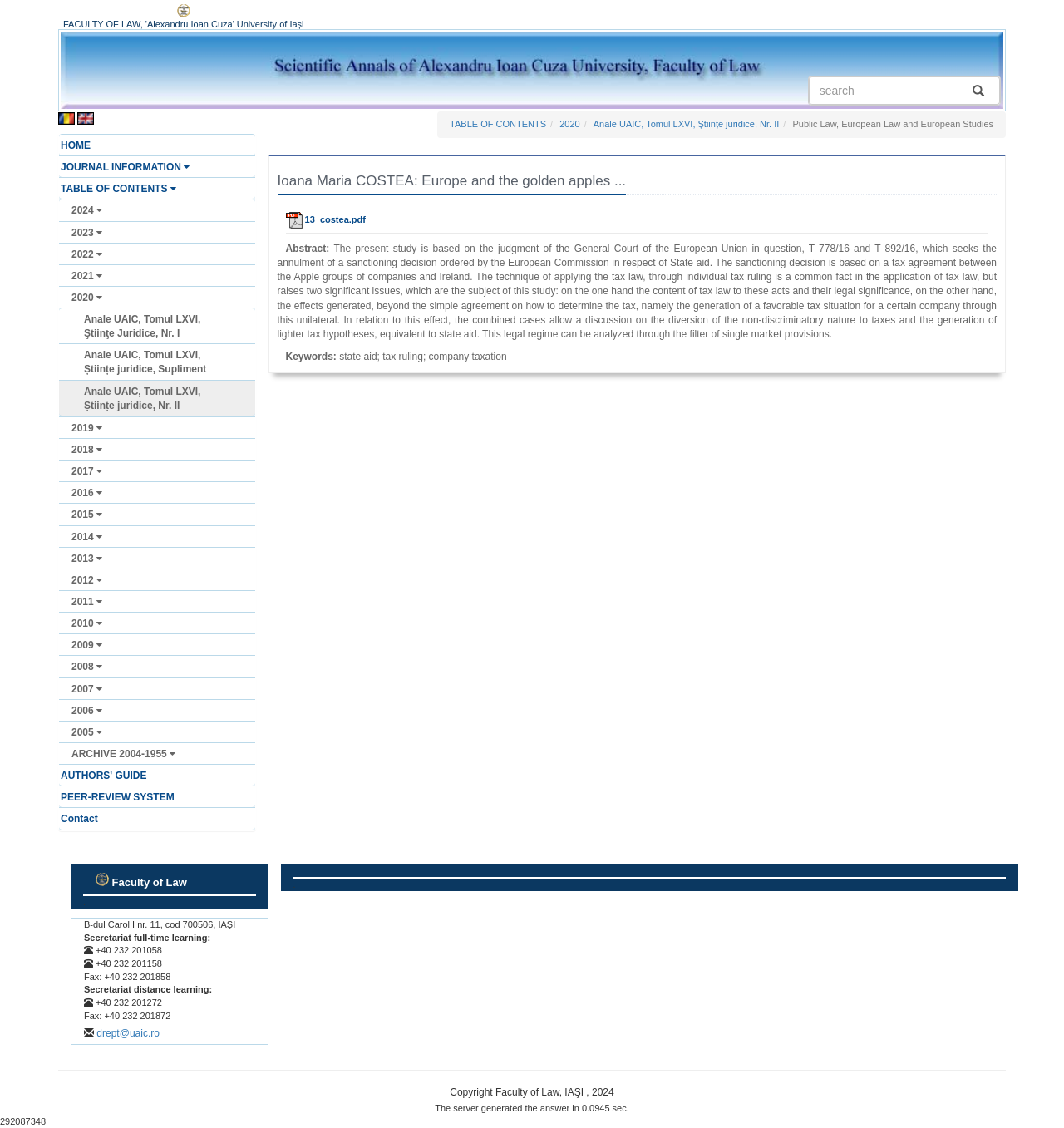Identify the bounding box coordinates of the element that should be clicked to fulfill this task: "search". The coordinates should be provided as four float numbers between 0 and 1, i.e., [left, top, right, bottom].

[0.76, 0.068, 0.9, 0.093]